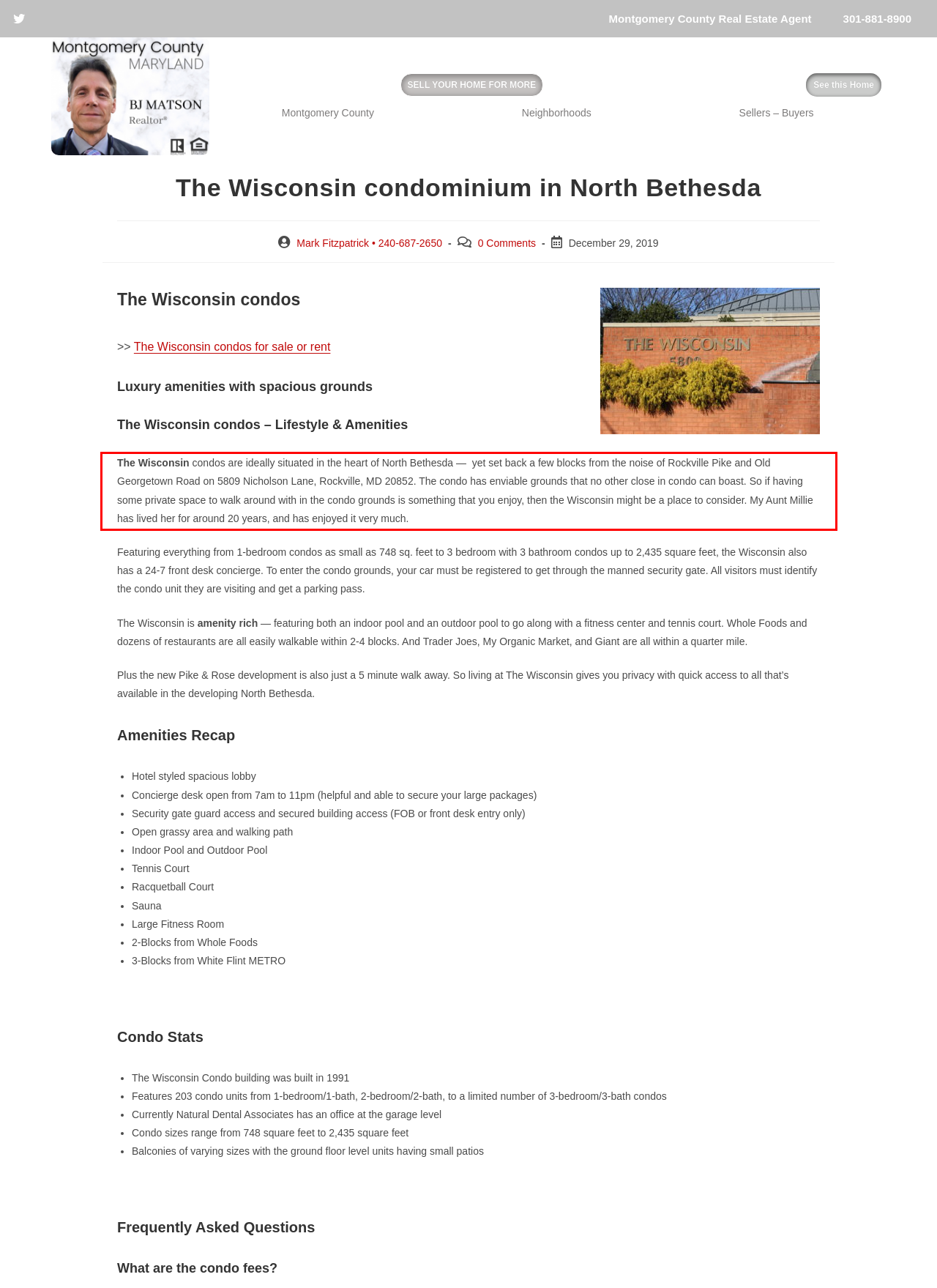Please analyze the screenshot of a webpage and extract the text content within the red bounding box using OCR.

The Wisconsin condos are ideally situated in the heart of North Bethesda — yet set back a few blocks from the noise of Rockville Pike and Old Georgetown Road on 5809 Nicholson Lane, Rockville, MD 20852. The condo has enviable grounds that no other close in condo can boast. So if having some private space to walk around with in the condo grounds is something that you enjoy, then the Wisconsin might be a place to consider. My Aunt Millie has lived her for around 20 years, and has enjoyed it very much.